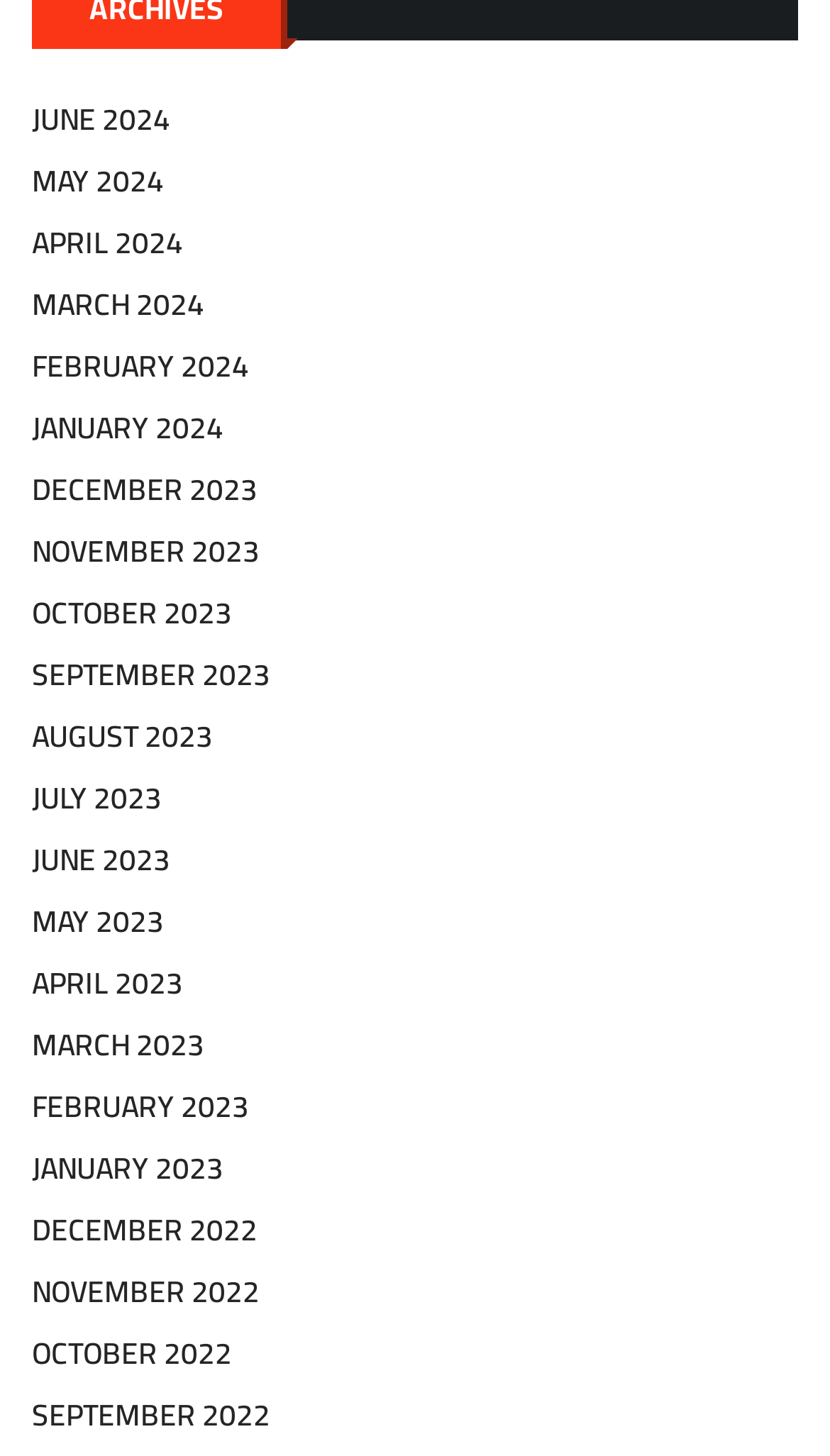Is the list of months in chronological order?
From the image, respond using a single word or phrase.

No